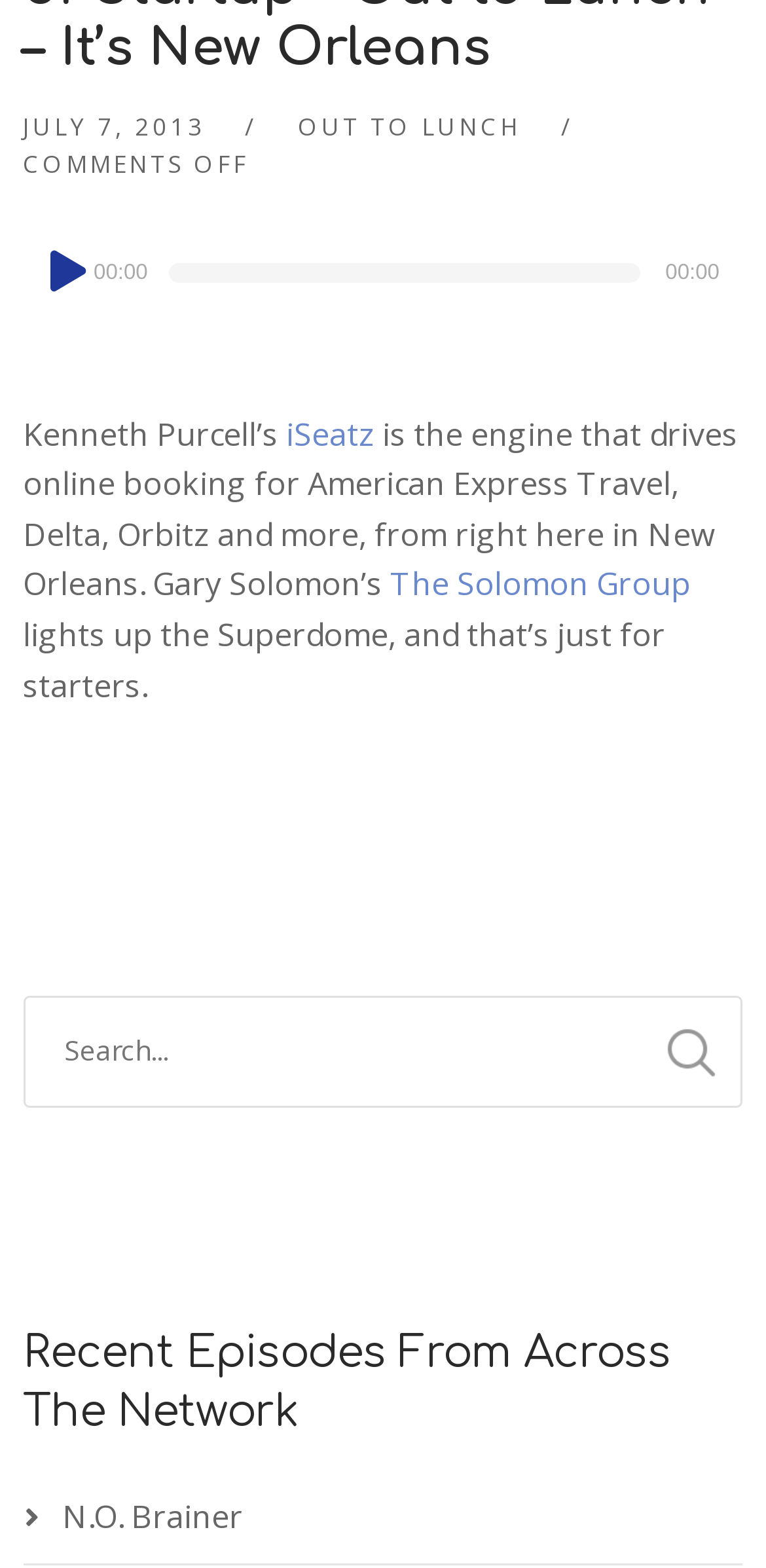Identify the coordinates of the bounding box for the element that must be clicked to accomplish the instruction: "Visit iSeatz".

[0.374, 0.263, 0.489, 0.29]